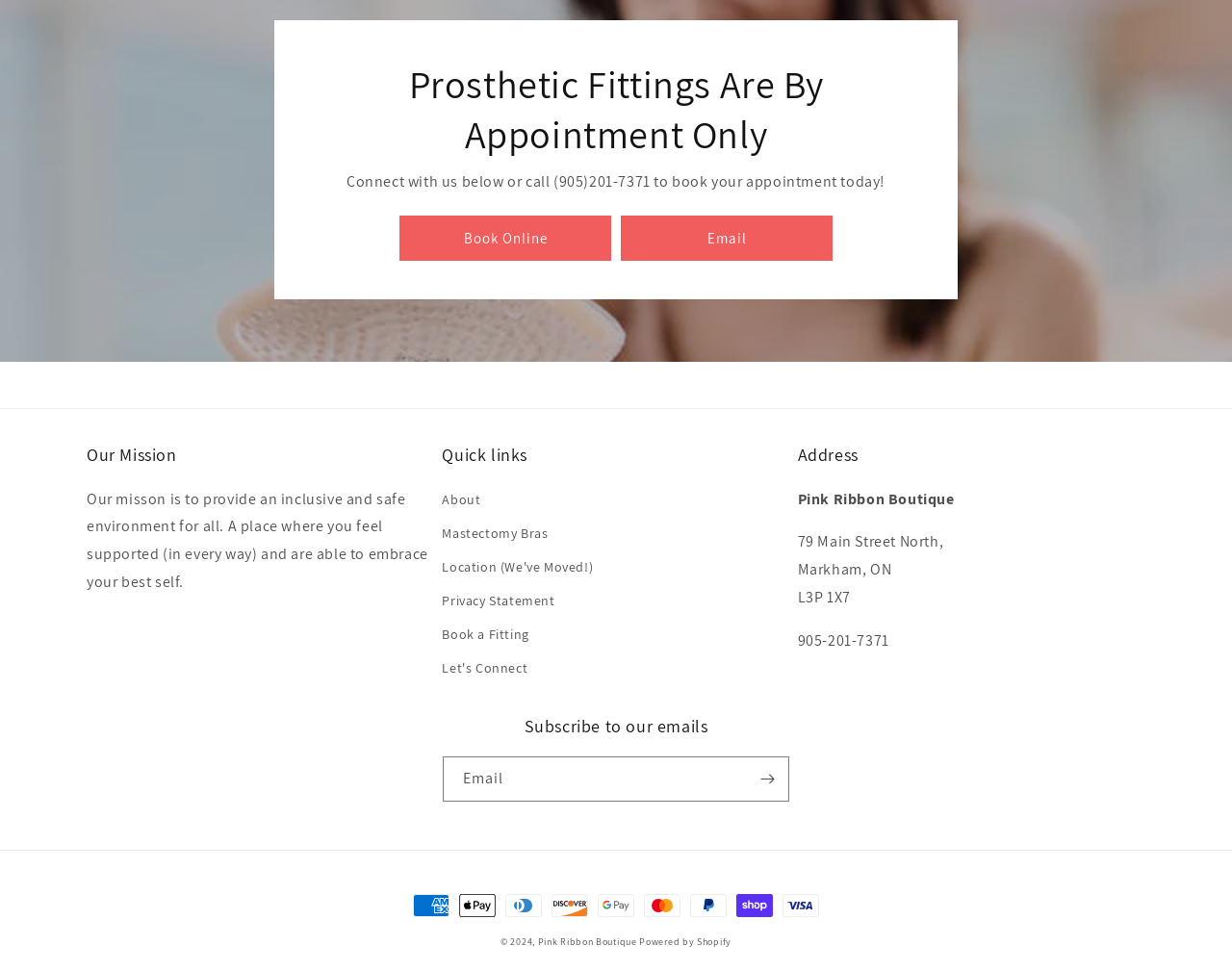Determine the bounding box coordinates for the area that should be clicked to carry out the following instruction: "Book an appointment online".

[0.324, 0.222, 0.496, 0.269]